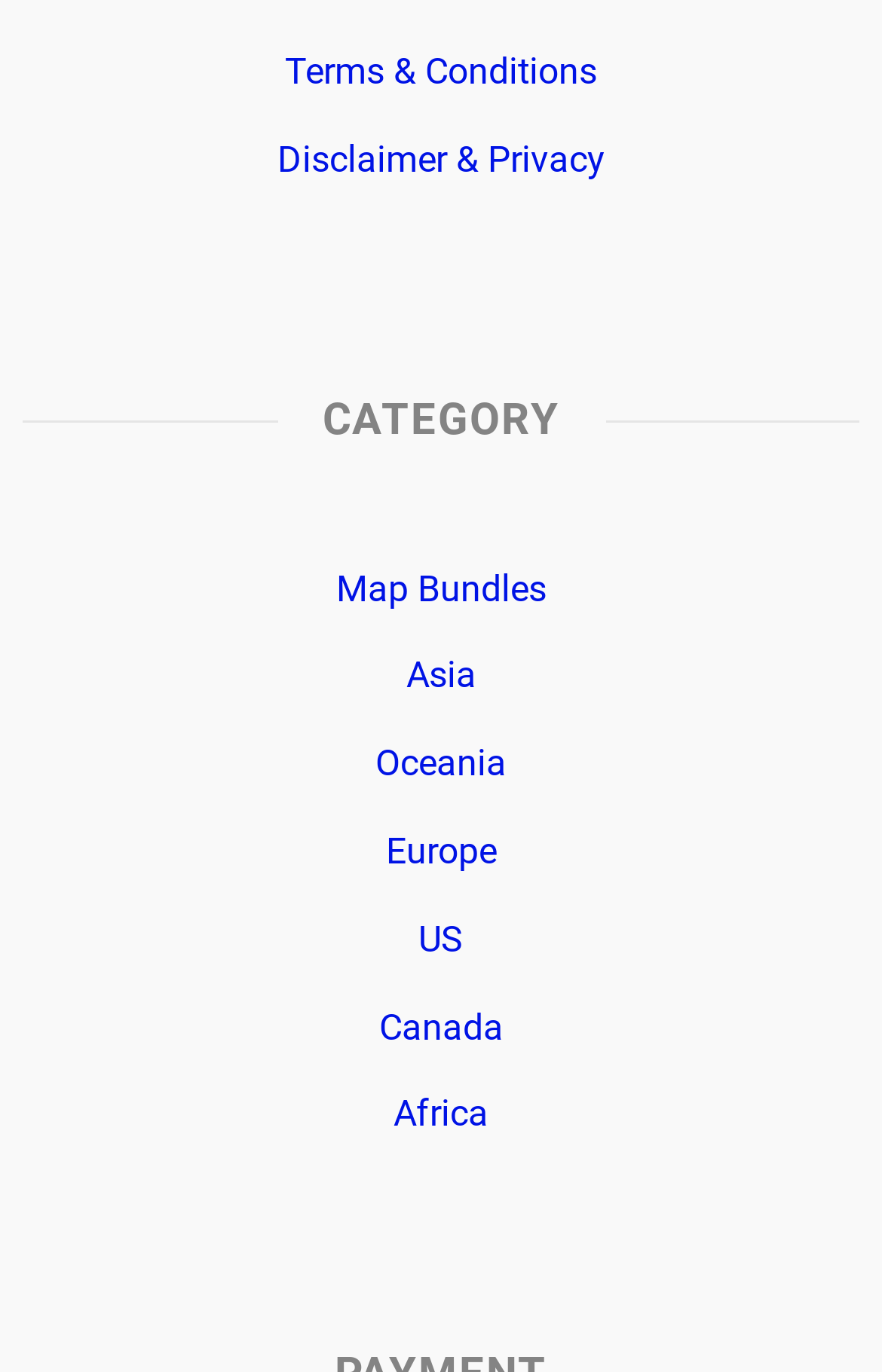Please find the bounding box coordinates of the element that needs to be clicked to perform the following instruction: "Visit Europe maps". The bounding box coordinates should be four float numbers between 0 and 1, represented as [left, top, right, bottom].

[0.437, 0.605, 0.563, 0.636]